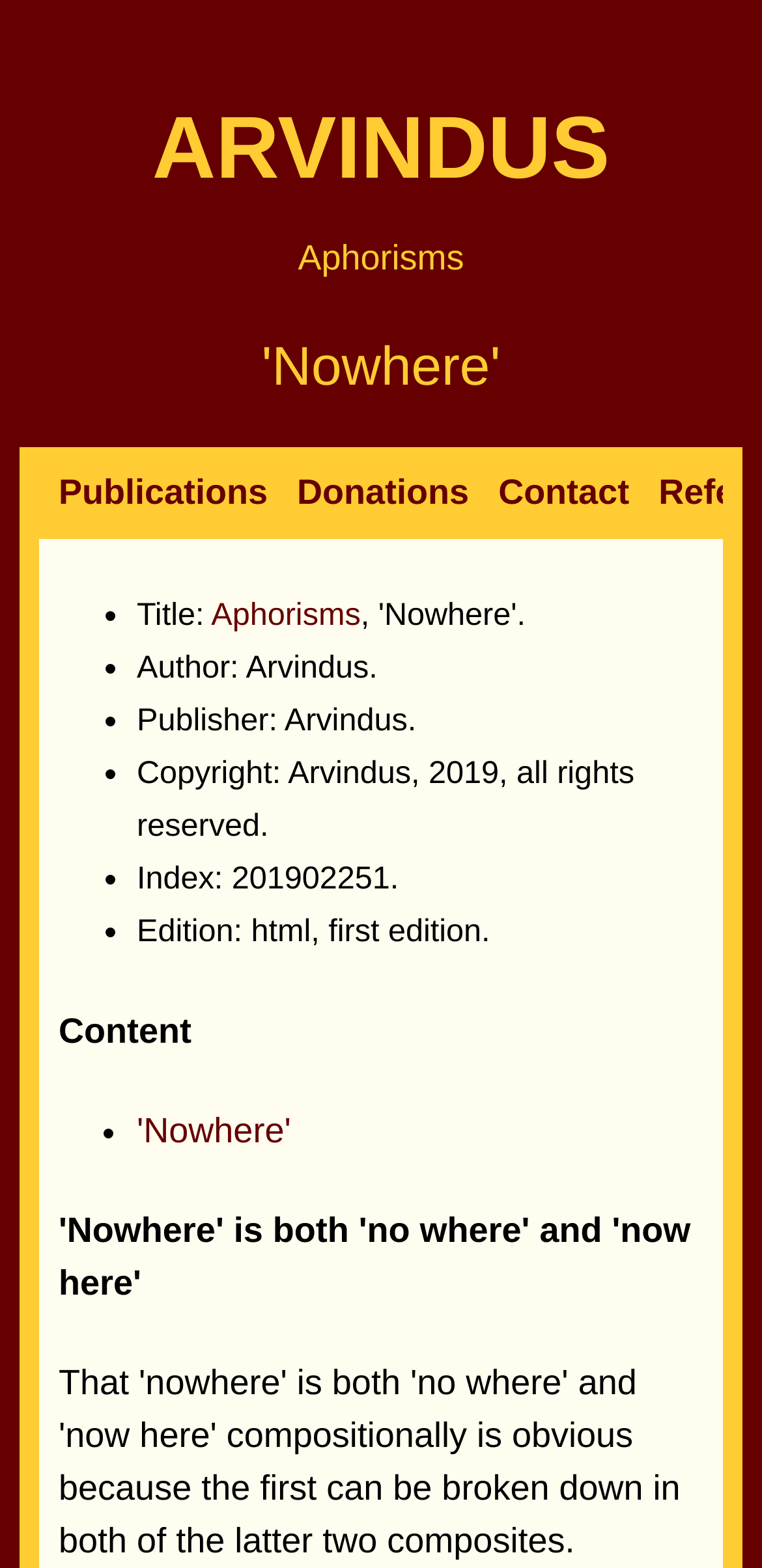Please identify the bounding box coordinates of the region to click in order to complete the task: "view Aphorisms". The coordinates must be four float numbers between 0 and 1, specified as [left, top, right, bottom].

[0.391, 0.152, 0.609, 0.177]